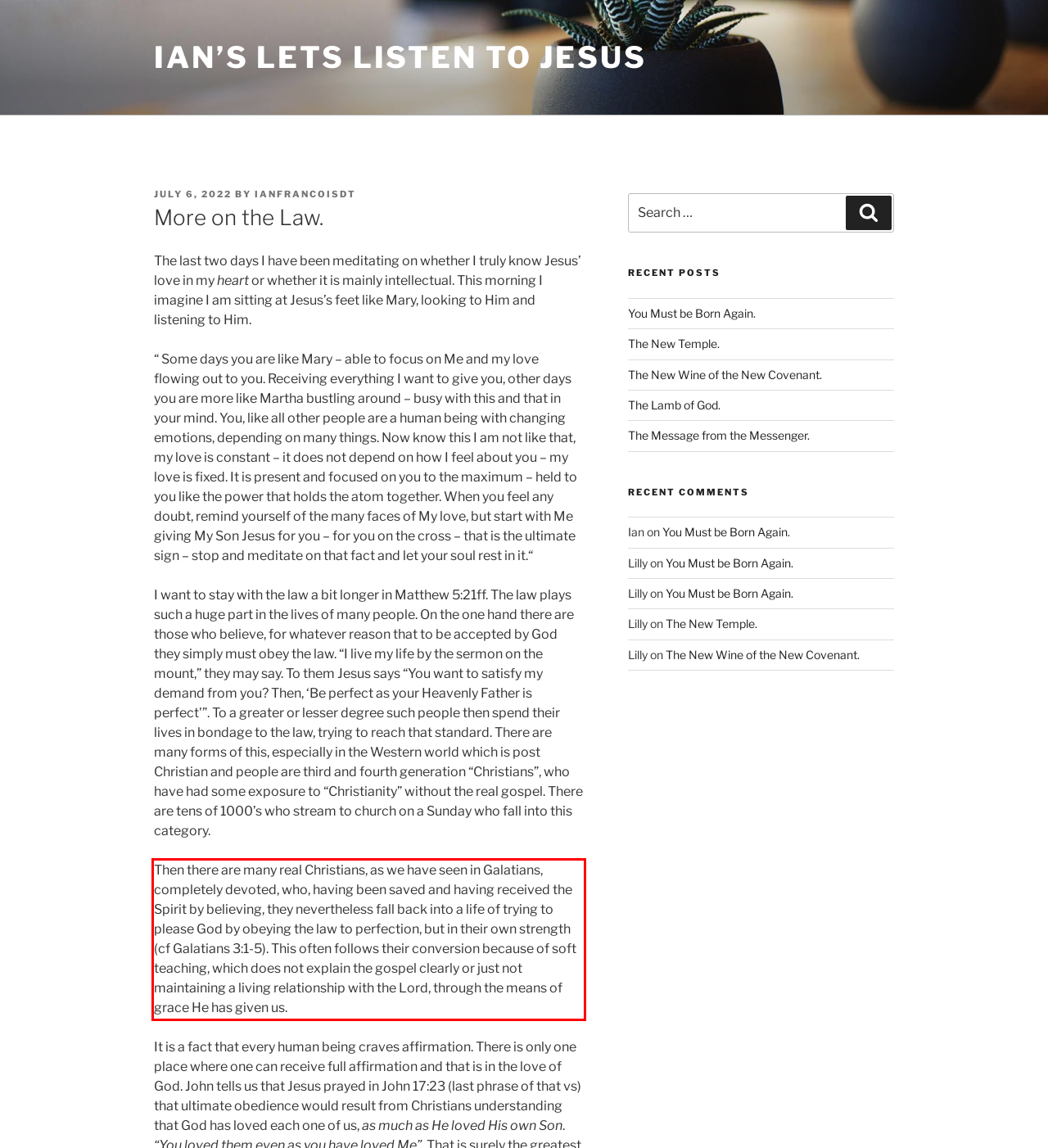Examine the webpage screenshot, find the red bounding box, and extract the text content within this marked area.

Then there are many real Christians, as we have seen in Galatians, completely devoted, who, having been saved and having received the Spirit by believing, they nevertheless fall back into a life of trying to please God by obeying the law to perfection, but in their own strength (cf Galatians 3:1-5). This often follows their conversion because of soft teaching, which does not explain the gospel clearly or just not maintaining a living relationship with the Lord, through the means of grace He has given us.